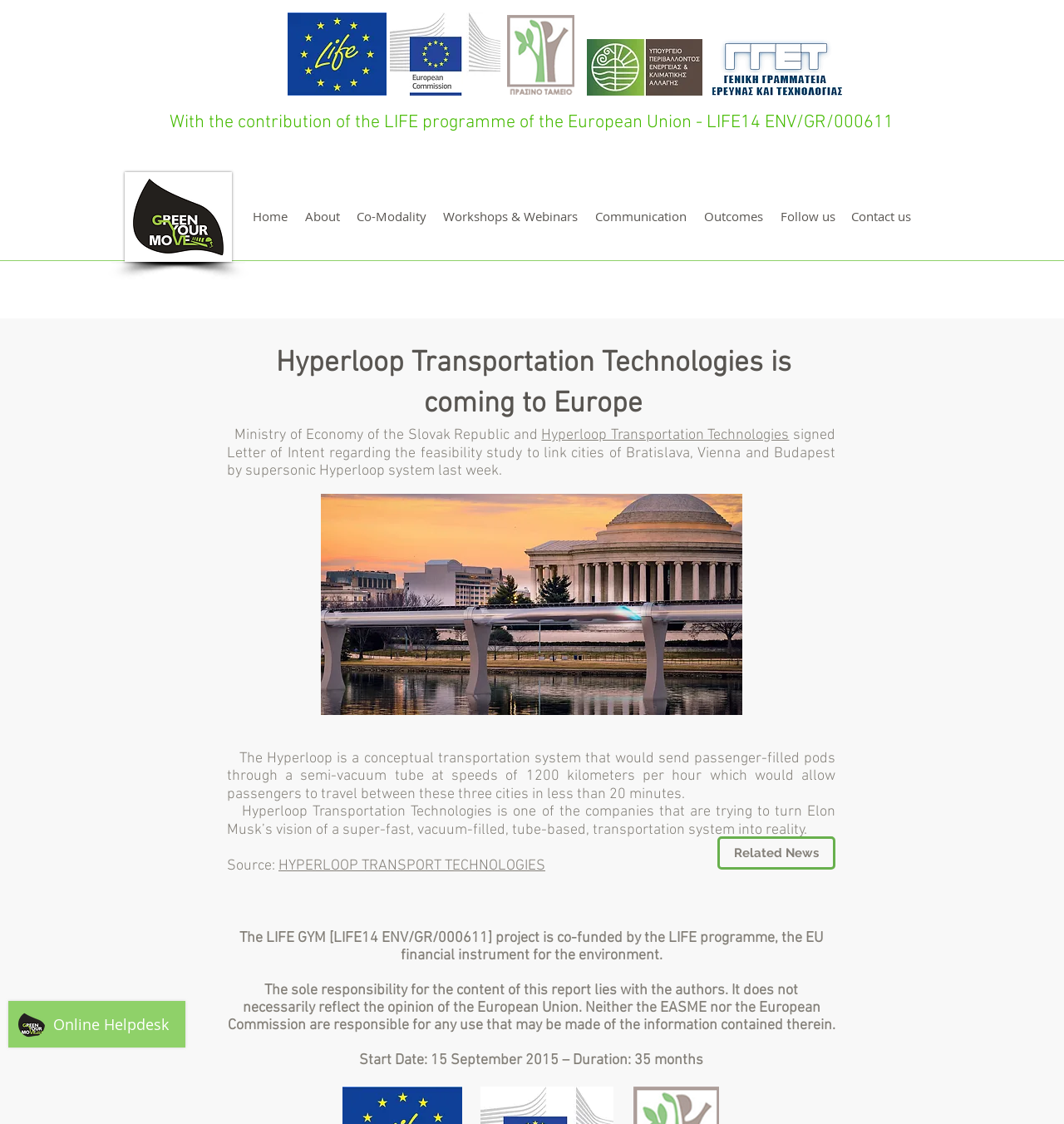Utilize the information from the image to answer the question in detail:
What is the purpose of the LIFE GYM project?

According to the text 'The LIFE GYM [LIFE14 ENV/GR/000611] project is co-funded by the LIFE programme, the EU financial instrument for the environment.', the purpose of the LIFE GYM project is to be co-funded by the LIFE programme, which is the EU financial instrument for the environment.